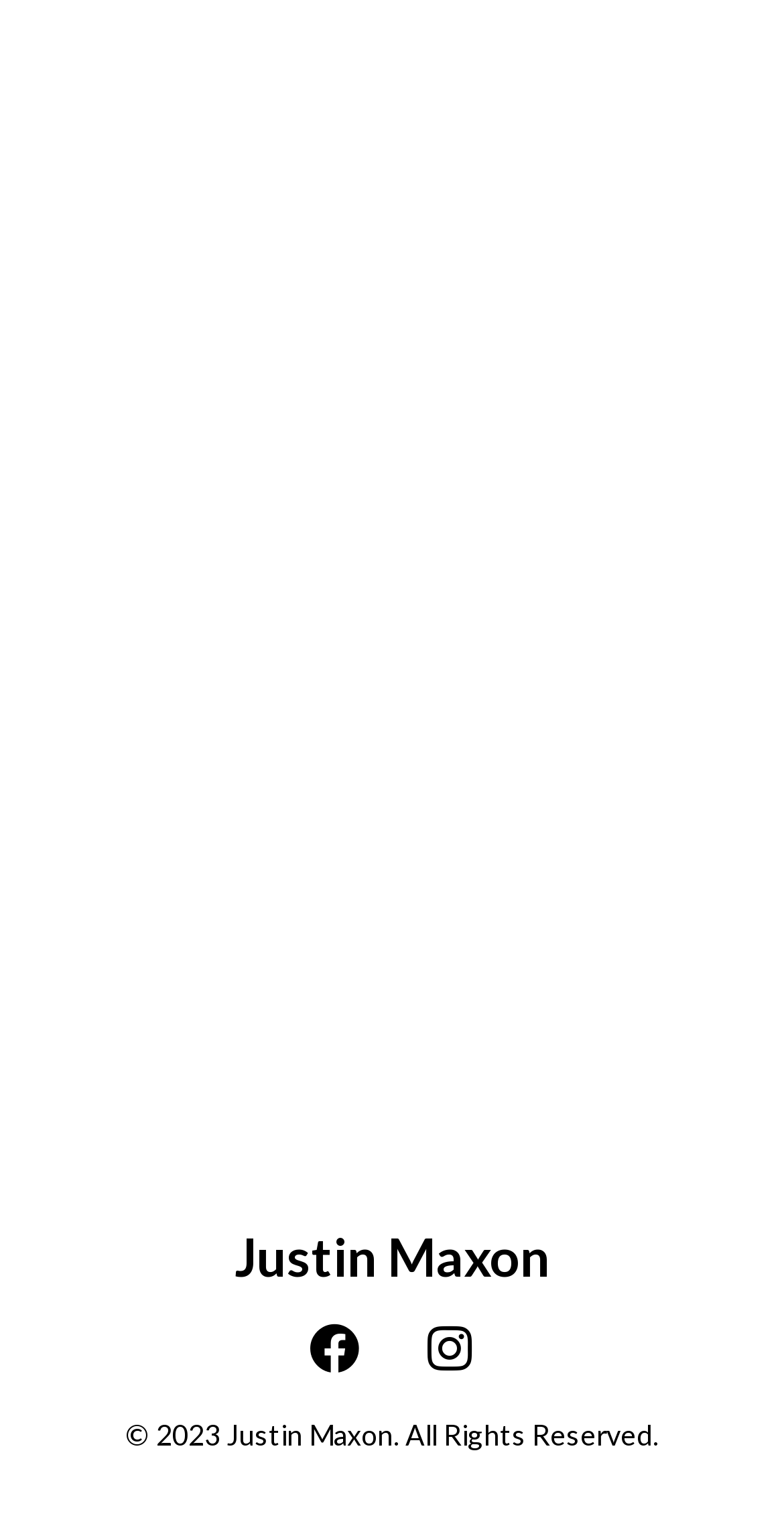What is the name of the person on this webpage?
Look at the screenshot and respond with one word or a short phrase.

Justin Maxon